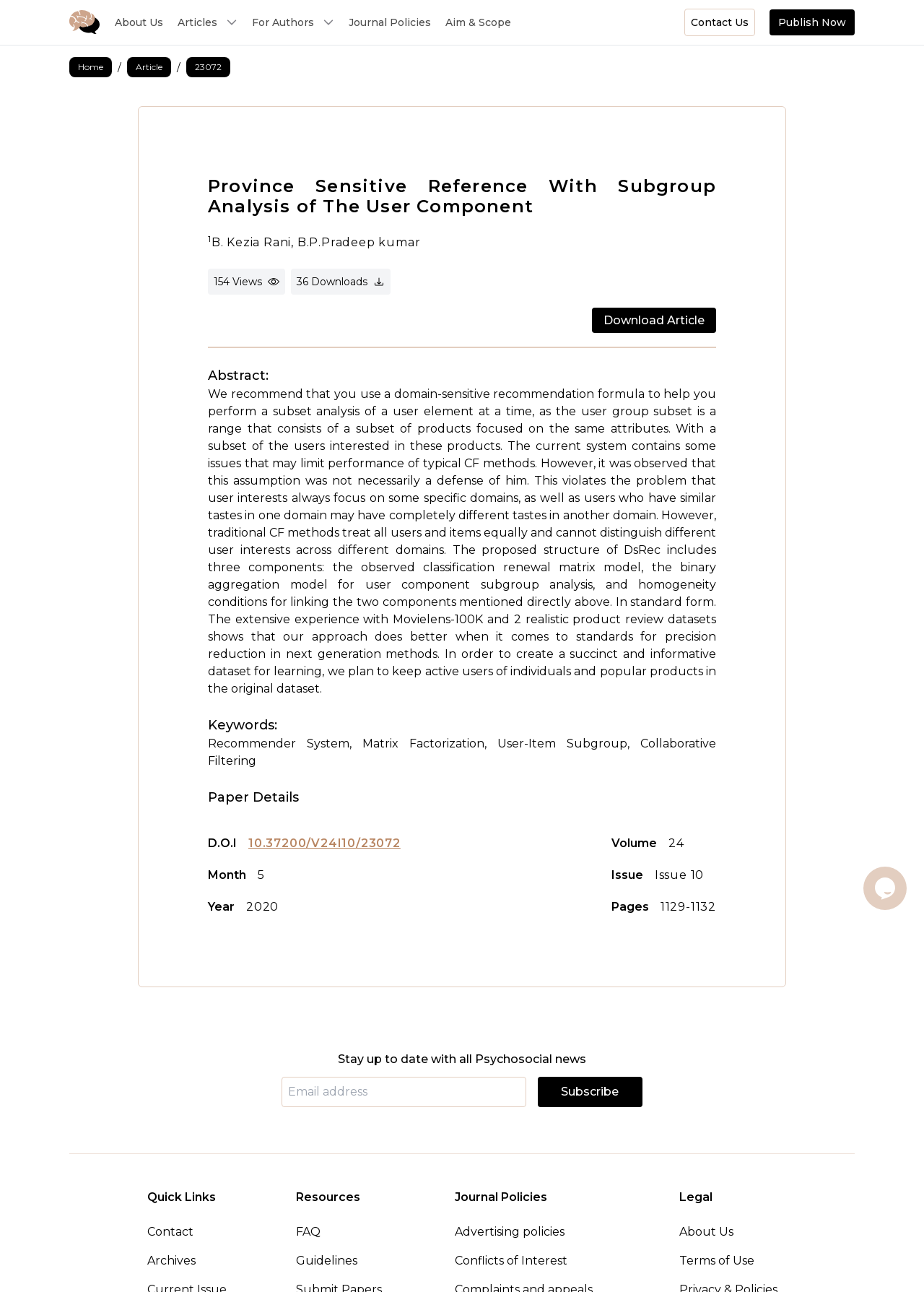Please find and give the text of the main heading on the webpage.

Province Sensitive Reference With Subgroup Analysis of The User Component